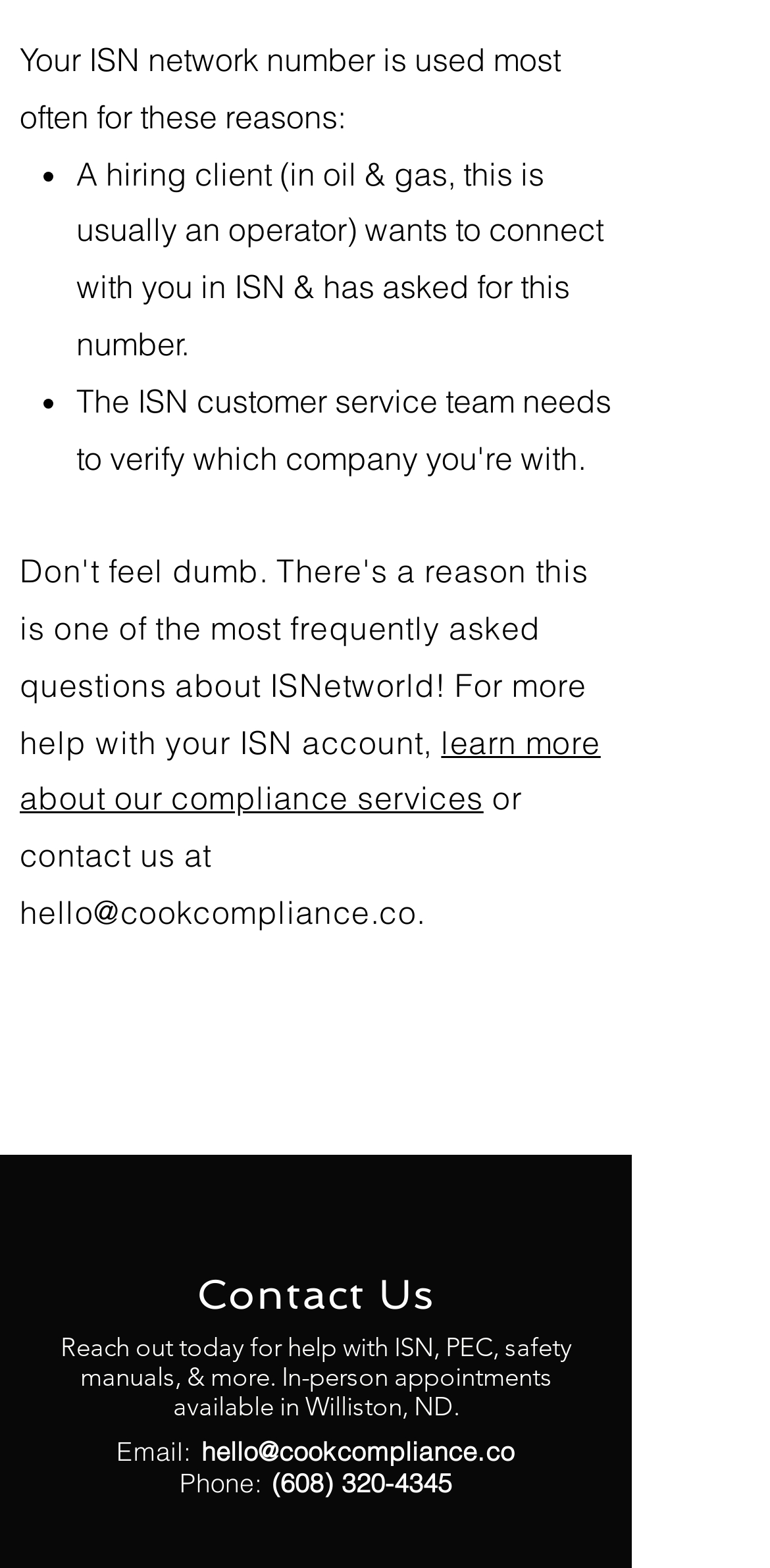Use one word or a short phrase to answer the question provided: 
How can I learn more about compliance services?

Click 'learn more'